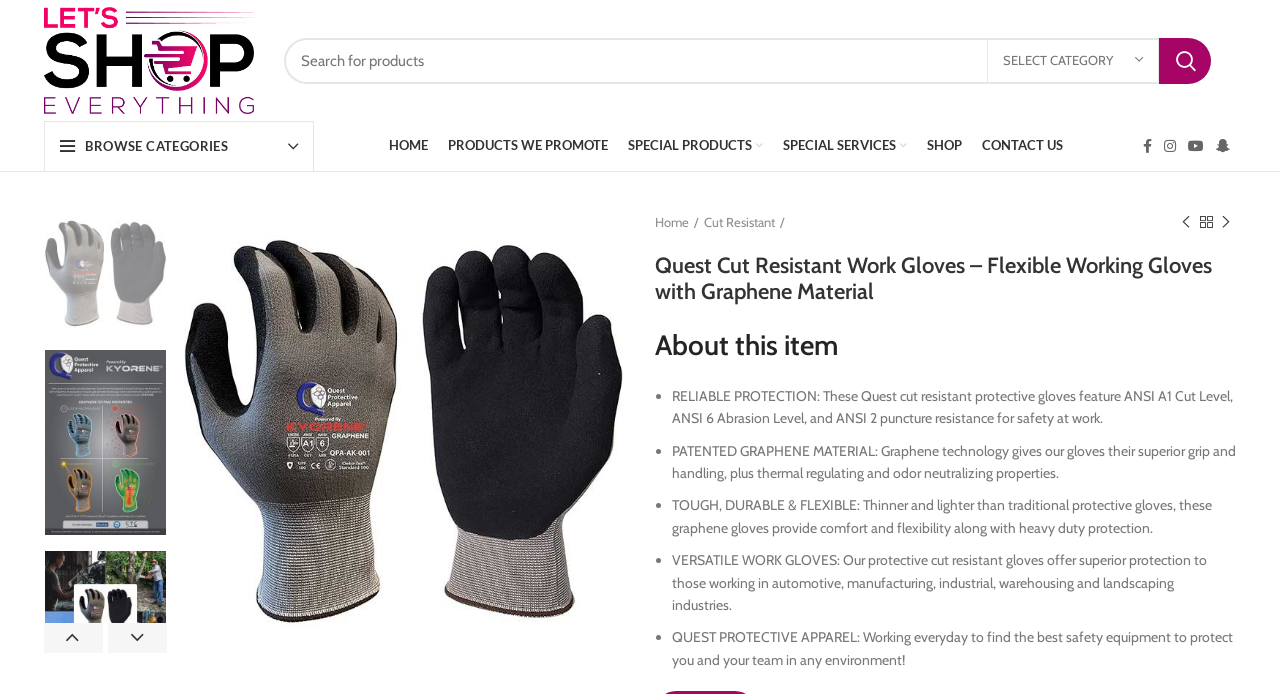Please identify the bounding box coordinates of the element that needs to be clicked to perform the following instruction: "View special products".

[0.482, 0.182, 0.604, 0.239]